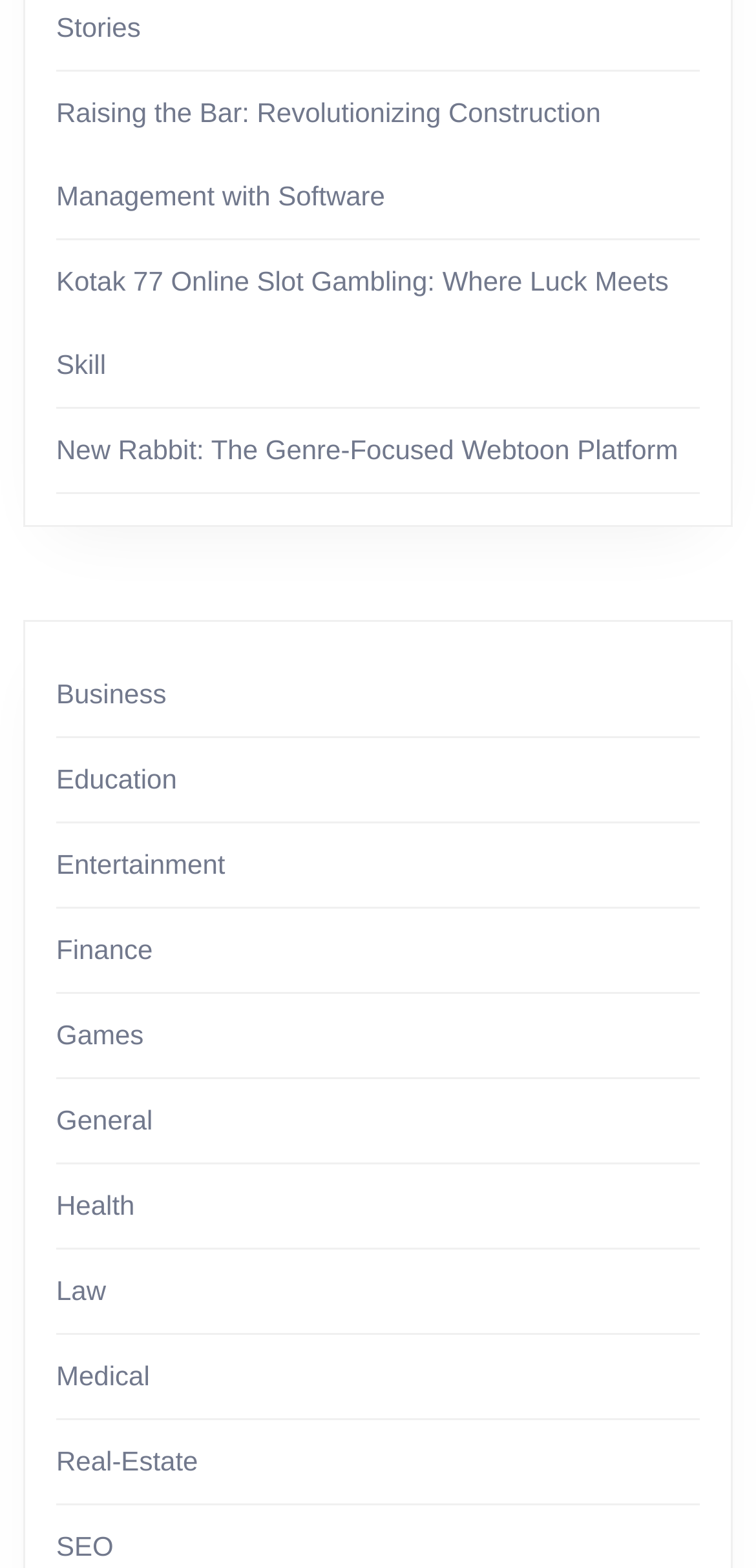Refer to the image and provide an in-depth answer to the question: 
What is the last category listed?

The last link on the webpage is 'SEO', which is the last category listed.